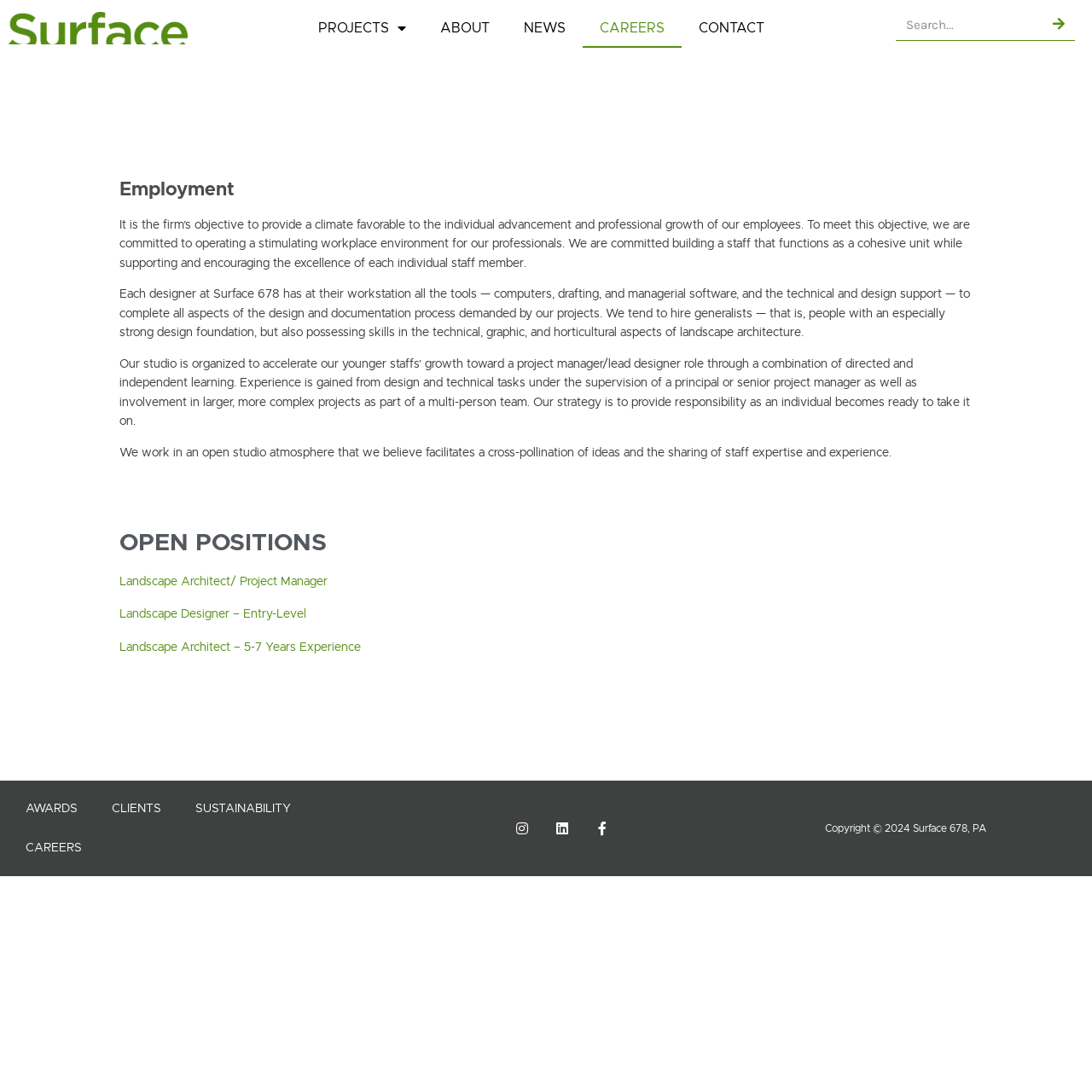Illustrate the webpage with a detailed description.

The webpage is about the careers section of Surface 678, a landscape architecture firm. At the top left corner, there is a Surface Logo Green image, which is also a link. Next to it, there are several links to different sections of the website, including PROJECTS, ABOUT, NEWS, CAREERS, and CONTACT. On the top right corner, there is a search bar with a search button.

Below the navigation links, there is a heading "Employment" followed by a paragraph of text that describes the firm's objective to provide a climate favorable to the individual advancement and professional growth of its employees. This is followed by three more paragraphs of text that describe the firm's approach to employee development, including providing a stimulating workplace environment, supporting individual excellence, and offering opportunities for growth and learning.

Further down the page, there is a heading "OPEN POSITIONS" followed by three links to different job openings, including Landscape Architect/Project Manager, Landscape Designer – Entry-Level, and Landscape Architect – 5-7 Years Experience.

At the bottom of the page, there are several links to other sections of the website, including AWARDS, CLIENTS, SUSTAINABILITY, and CAREERS. There are also links to the firm's social media profiles, including Instagram, LinkedIn, and Facebook. Finally, there is a copyright notice at the very bottom of the page.